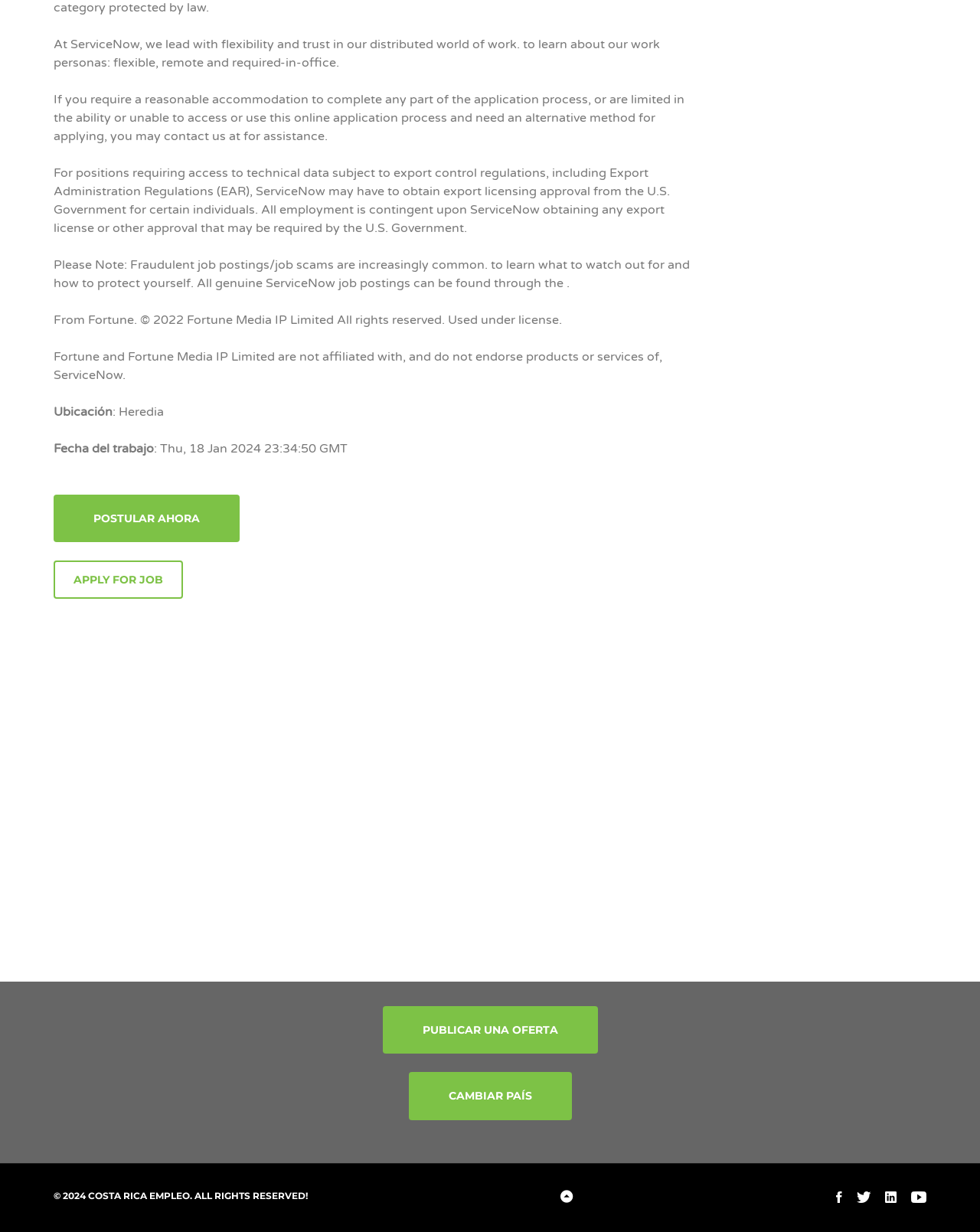Answer briefly with one word or phrase:
What is the location of the job?

Heredia